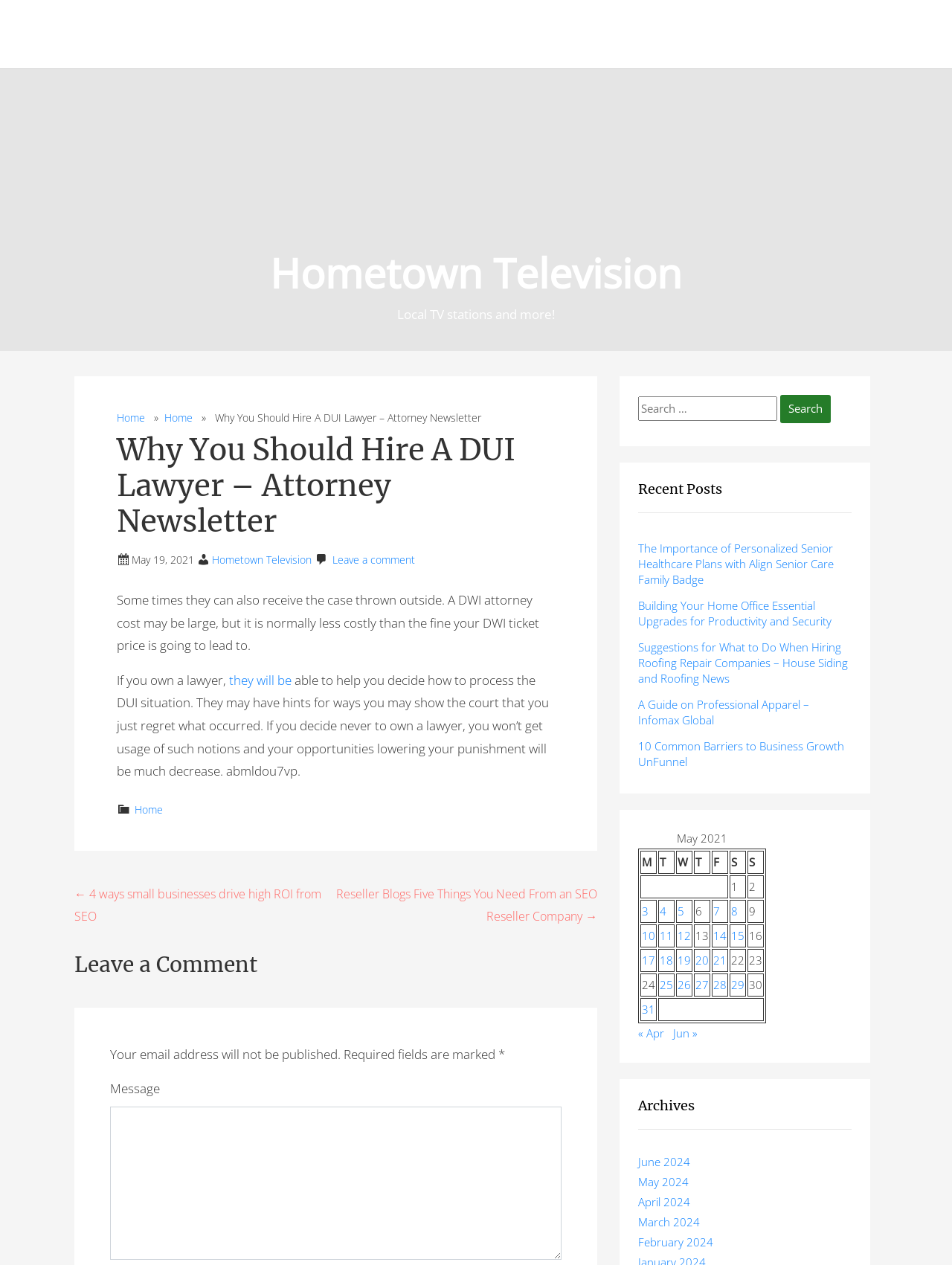Extract the bounding box coordinates for the described element: "Leave a comment". The coordinates should be represented as four float numbers between 0 and 1: [left, top, right, bottom].

[0.35, 0.437, 0.436, 0.448]